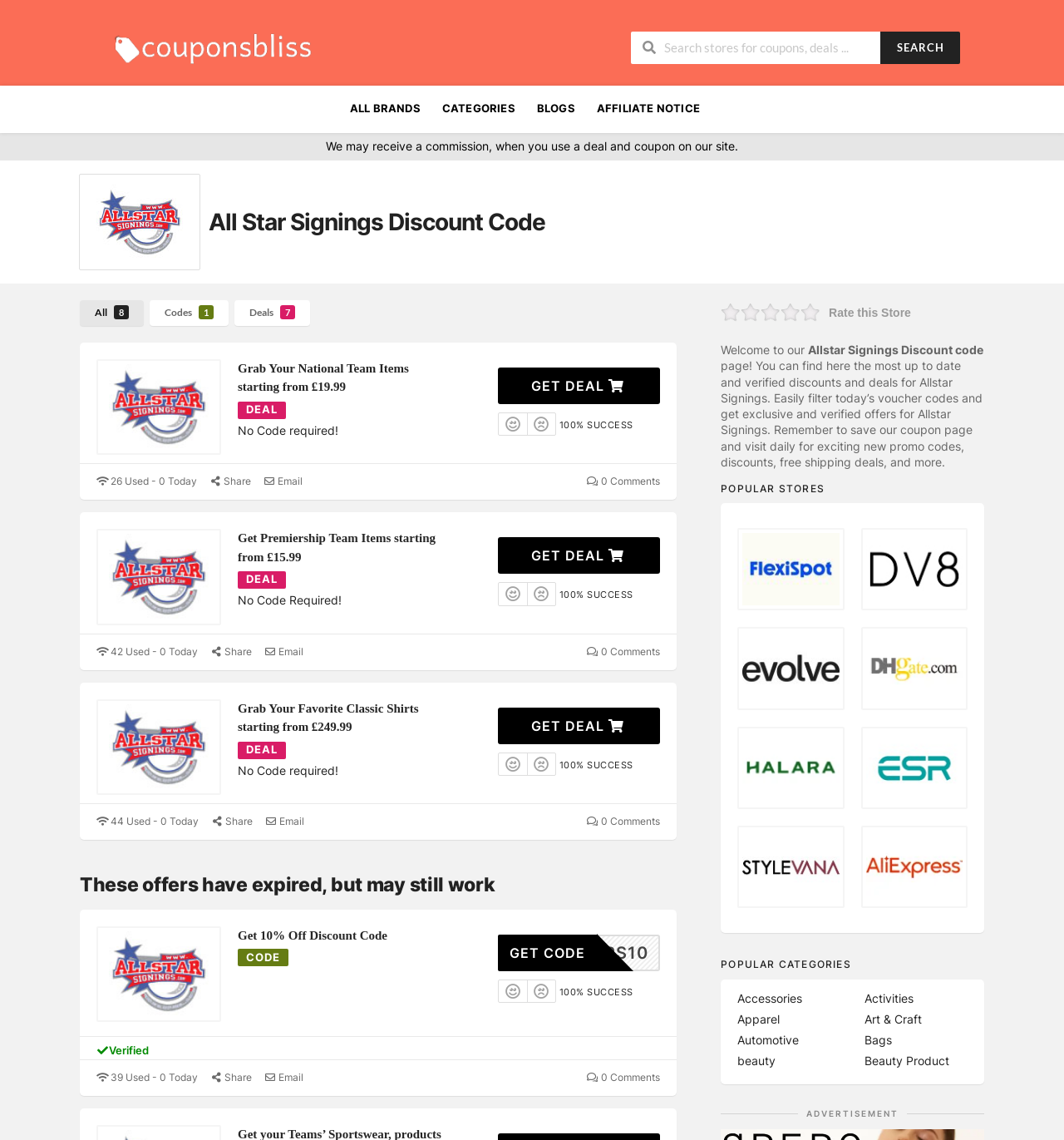What is the success rate of the 'Get 10% Off Discount Code'?
Please provide a single word or phrase based on the screenshot.

100% SUCCESS